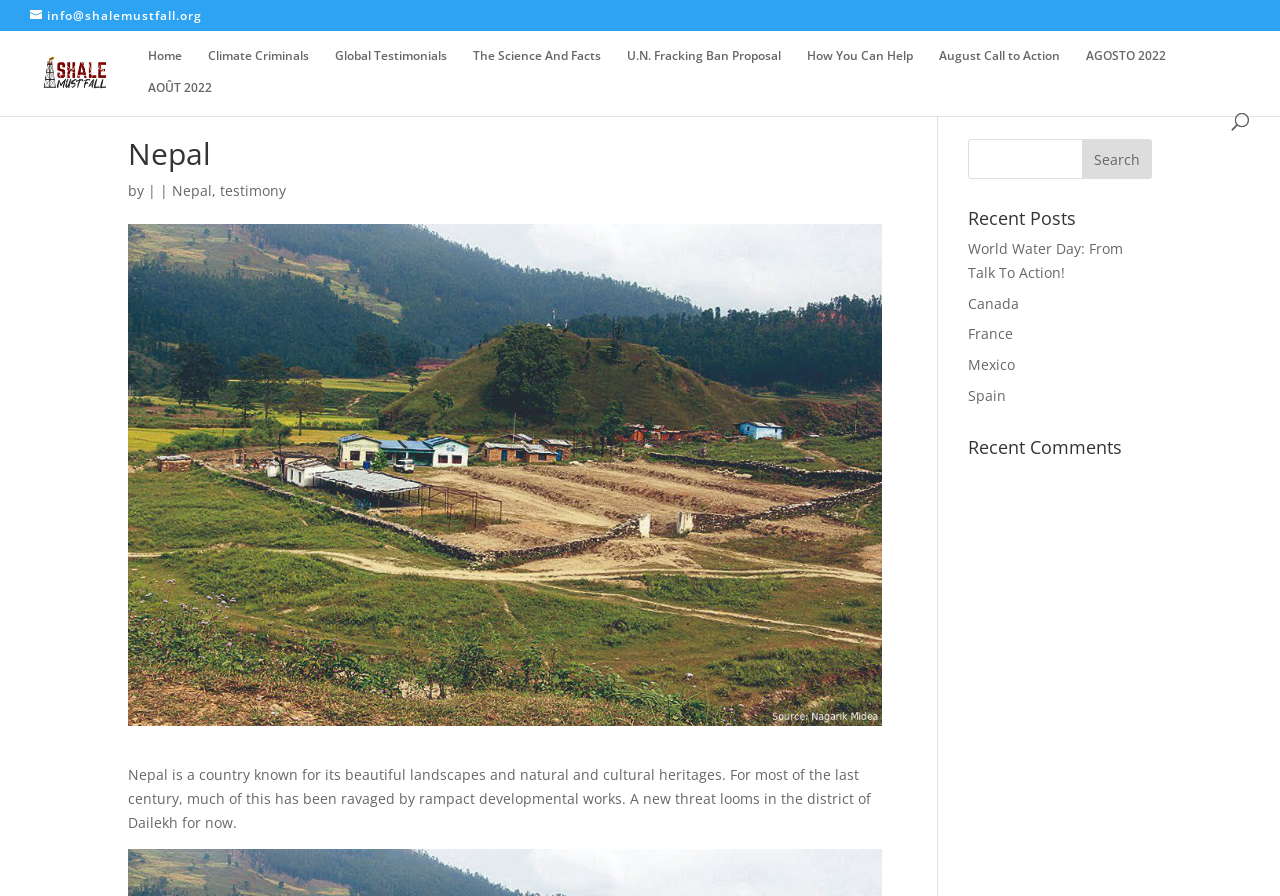From the element description: "AGOSTO 2022", extract the bounding box coordinates of the UI element. The coordinates should be expressed as four float numbers between 0 and 1, in the order [left, top, right, bottom].

[0.848, 0.055, 0.911, 0.09]